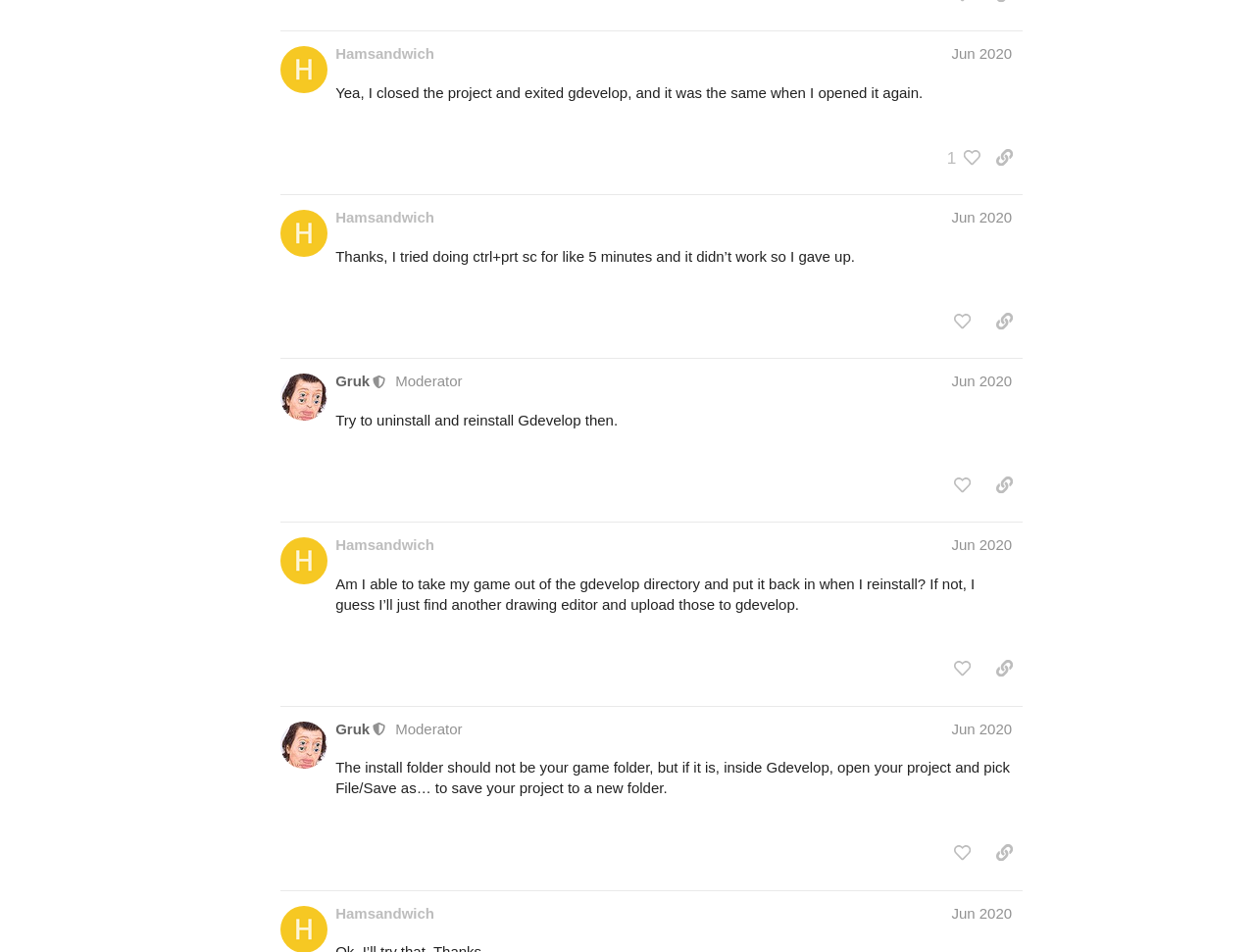Can you provide the bounding box coordinates for the element that should be clicked to implement the instruction: "like this post"?

[0.752, 0.32, 0.781, 0.355]